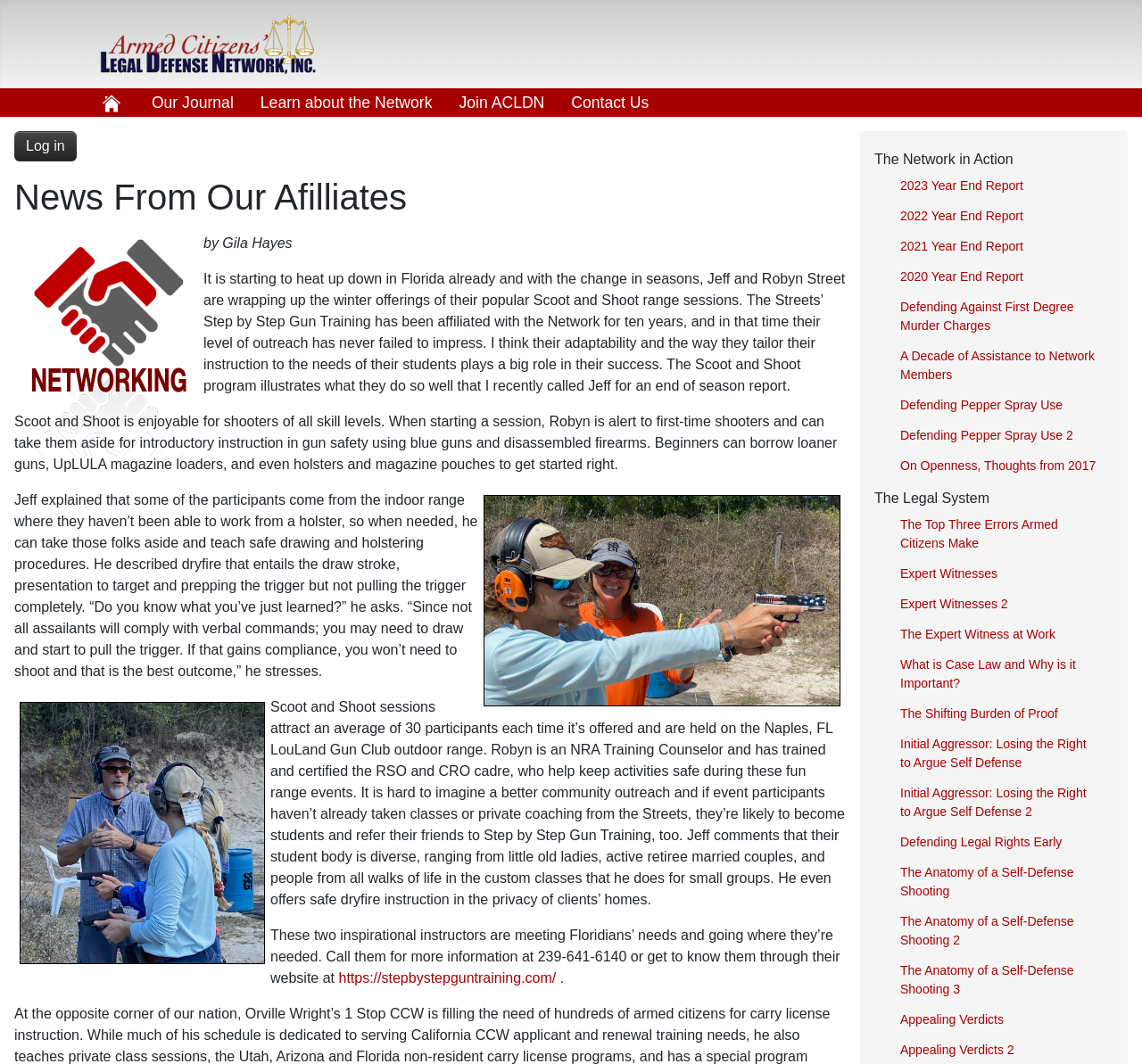What is the phone number to contact Step by Step Gun Training?
Provide a detailed answer to the question, using the image to inform your response.

I found the answer by looking at the text content of the webpage, specifically the paragraph that starts with 'Call them for more information at...' which provides the phone number.